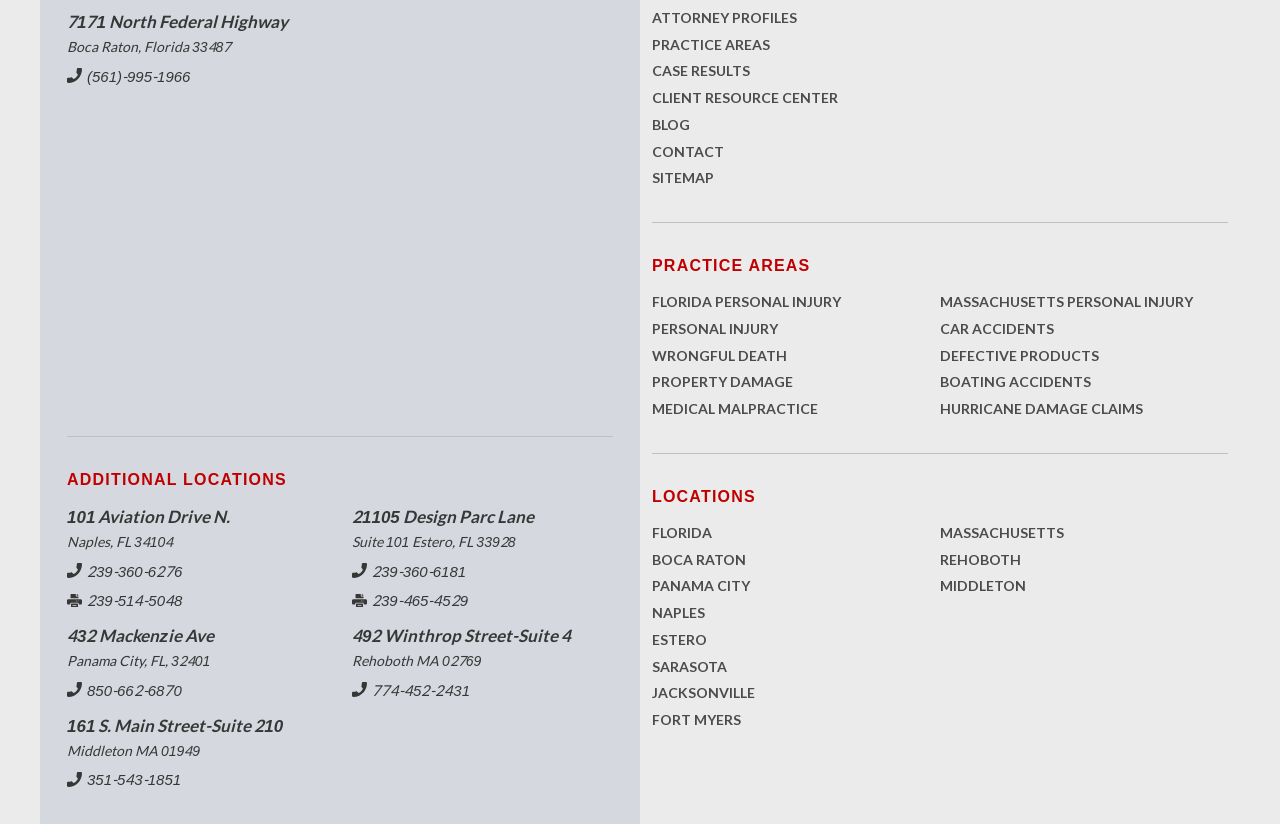How many practice areas are listed on this webpage?
Refer to the image and provide a one-word or short phrase answer.

11